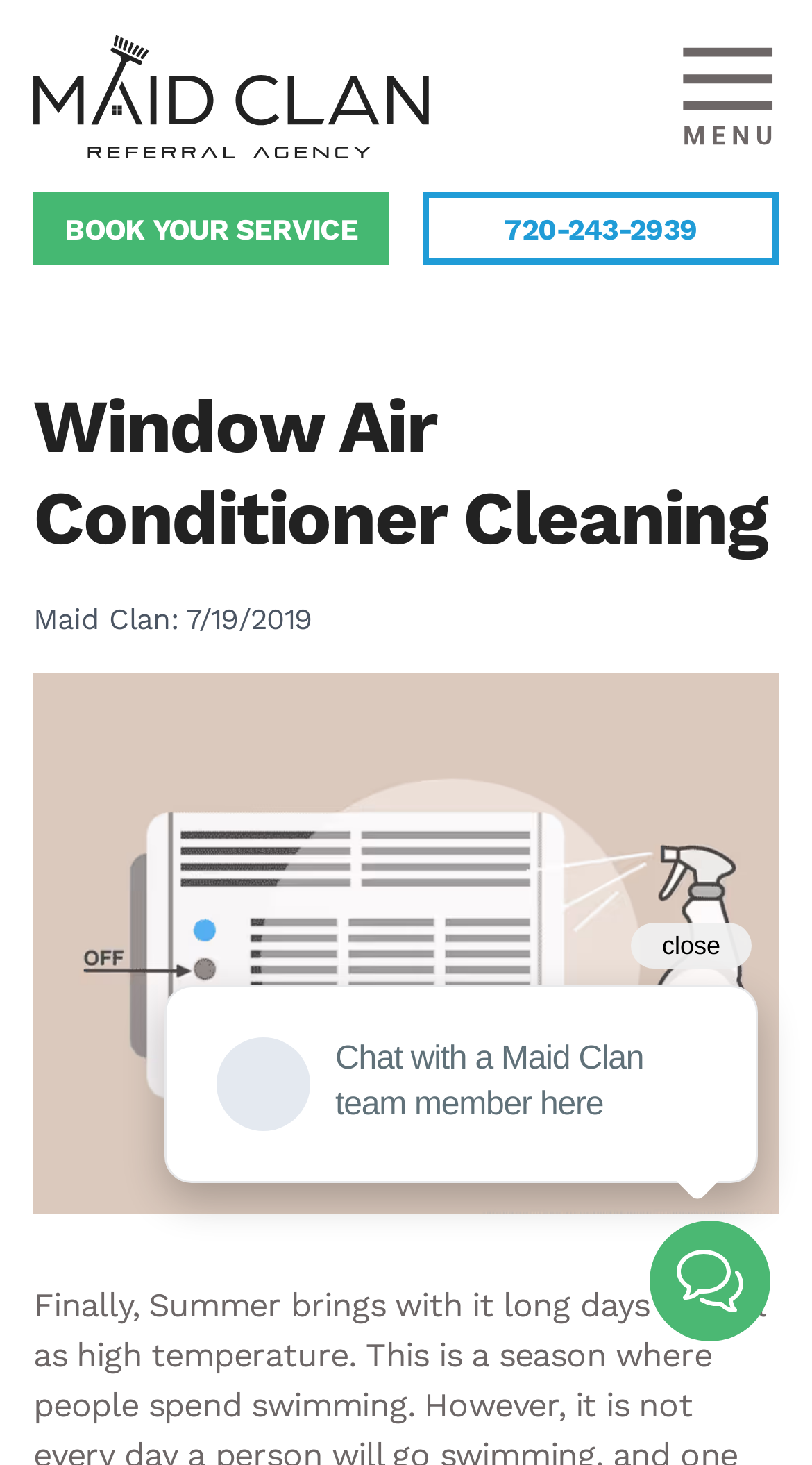Provide a one-word or short-phrase answer to the question:
What is the topic of the main image on the webpage?

Window Air Conditioner Cleaning